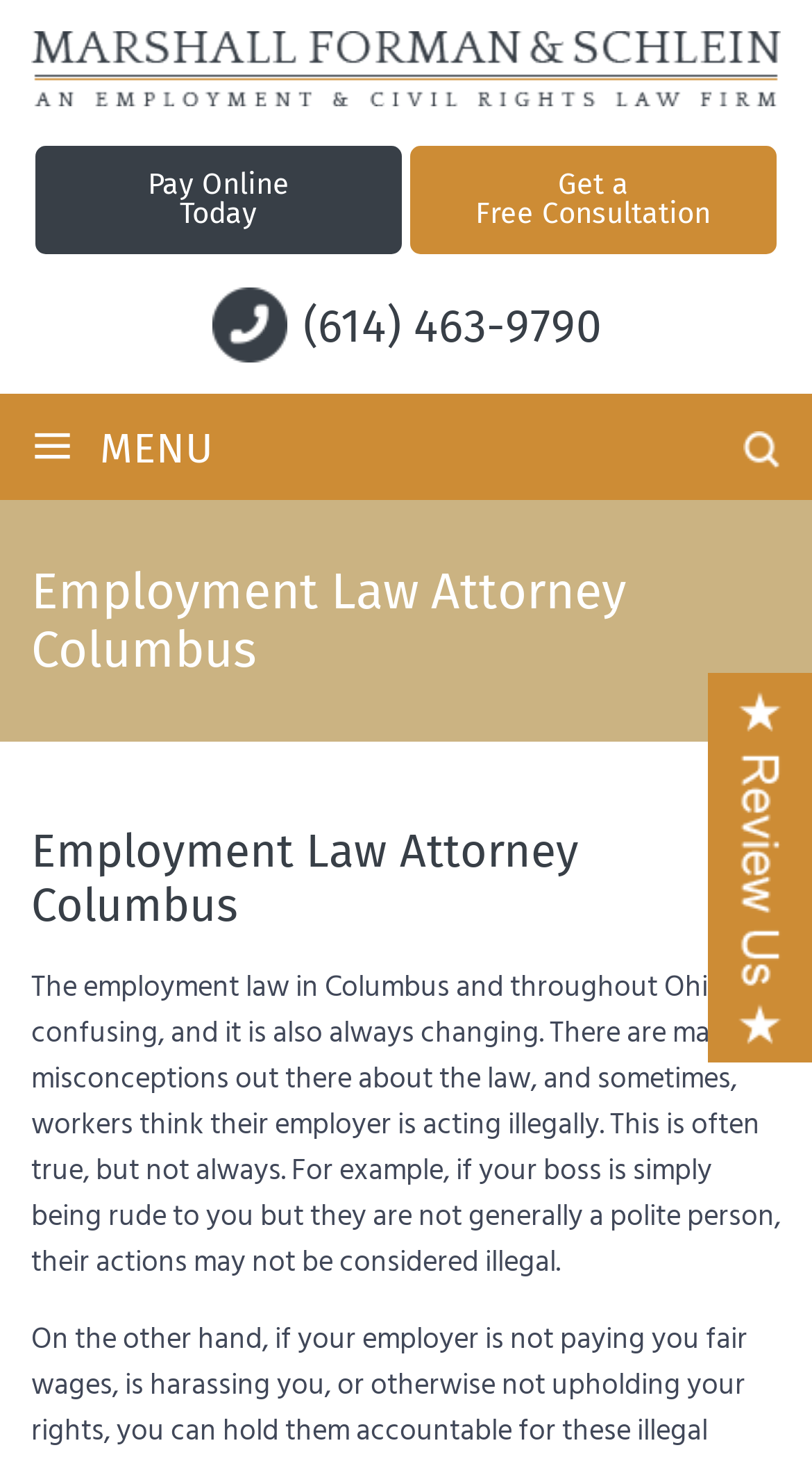Using the given element description, provide the bounding box coordinates (top-left x, top-left y, bottom-right x, bottom-right y) for the corresponding UI element in the screenshot: (614) 463-9790

[0.26, 0.204, 0.74, 0.243]